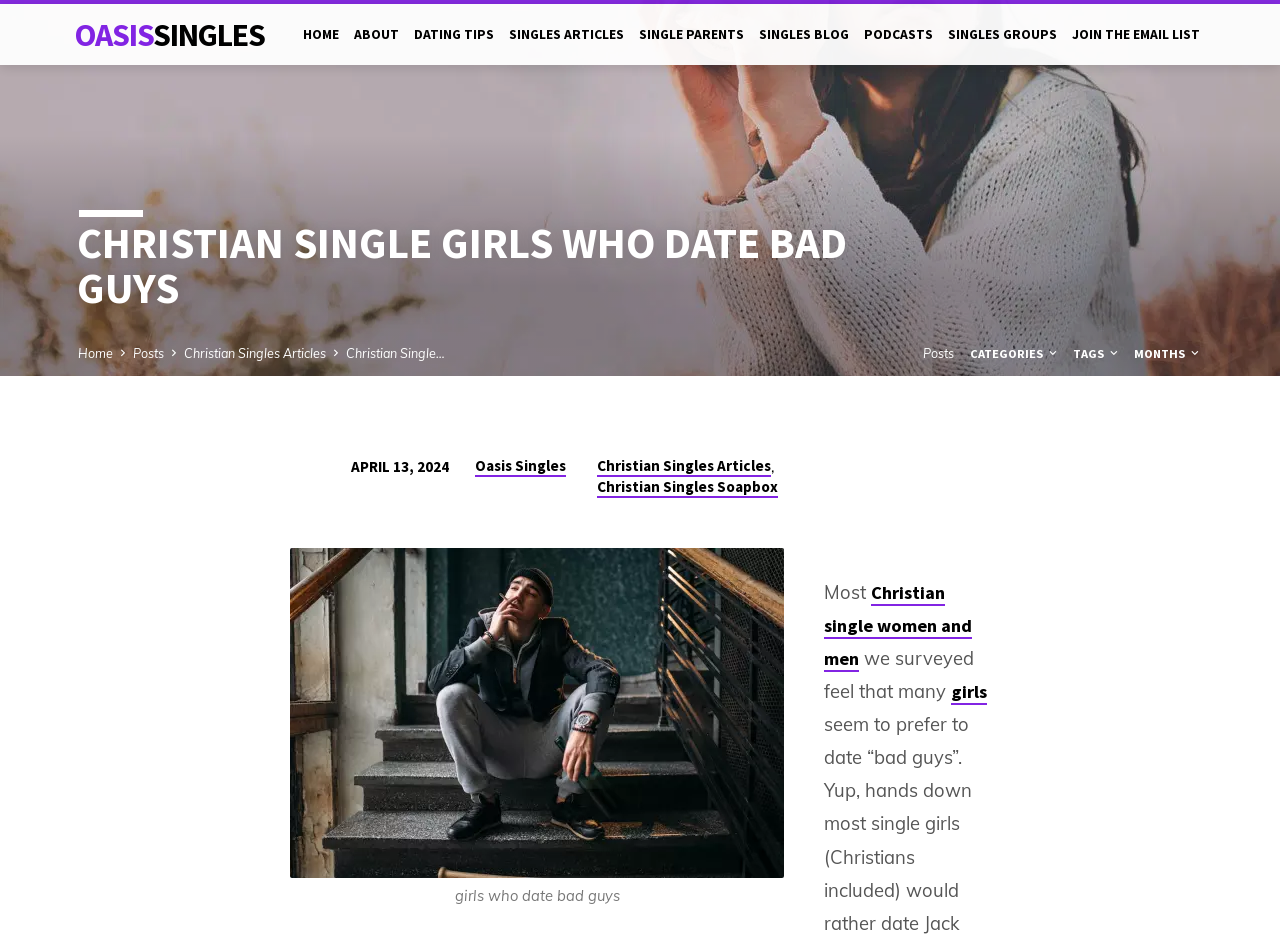How many categories are there in the sidebar?
From the image, provide a succinct answer in one word or a short phrase.

3